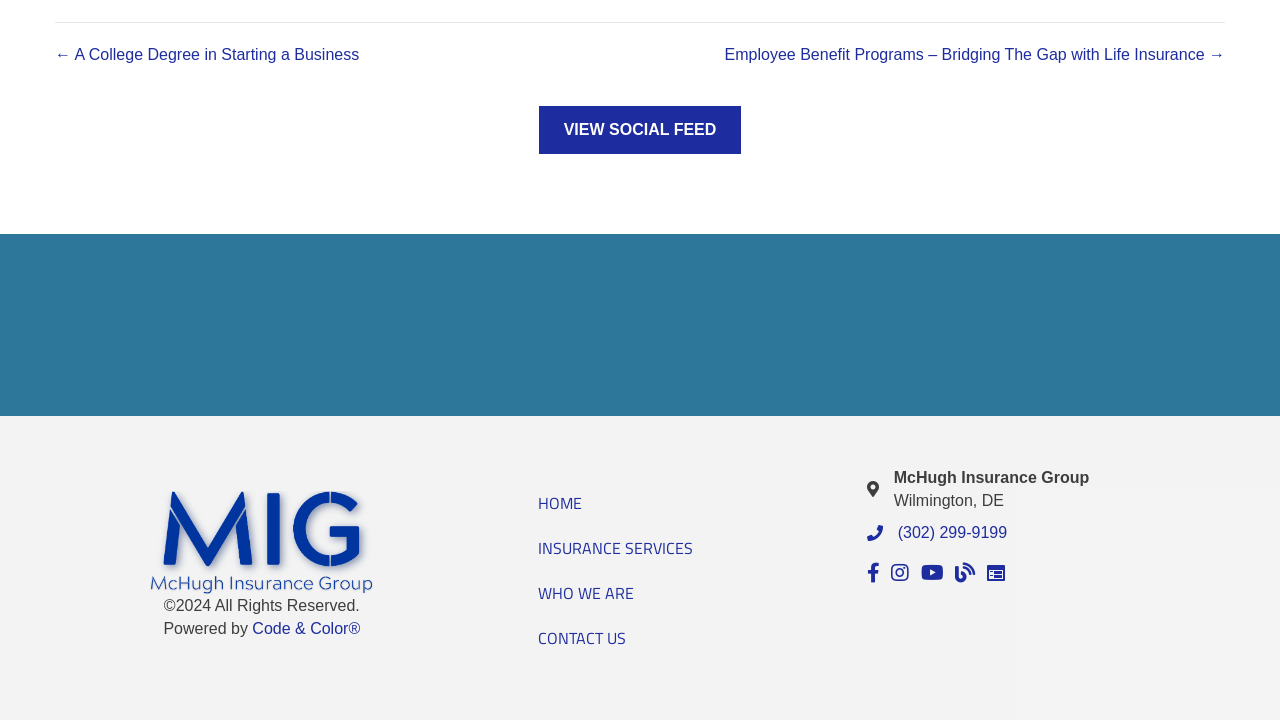What is the company name?
Please provide a comprehensive answer to the question based on the webpage screenshot.

The company name can be found in the top-left corner of the webpage, where the logo is located. The text 'McHugh Insurance Group' is written next to the logo.